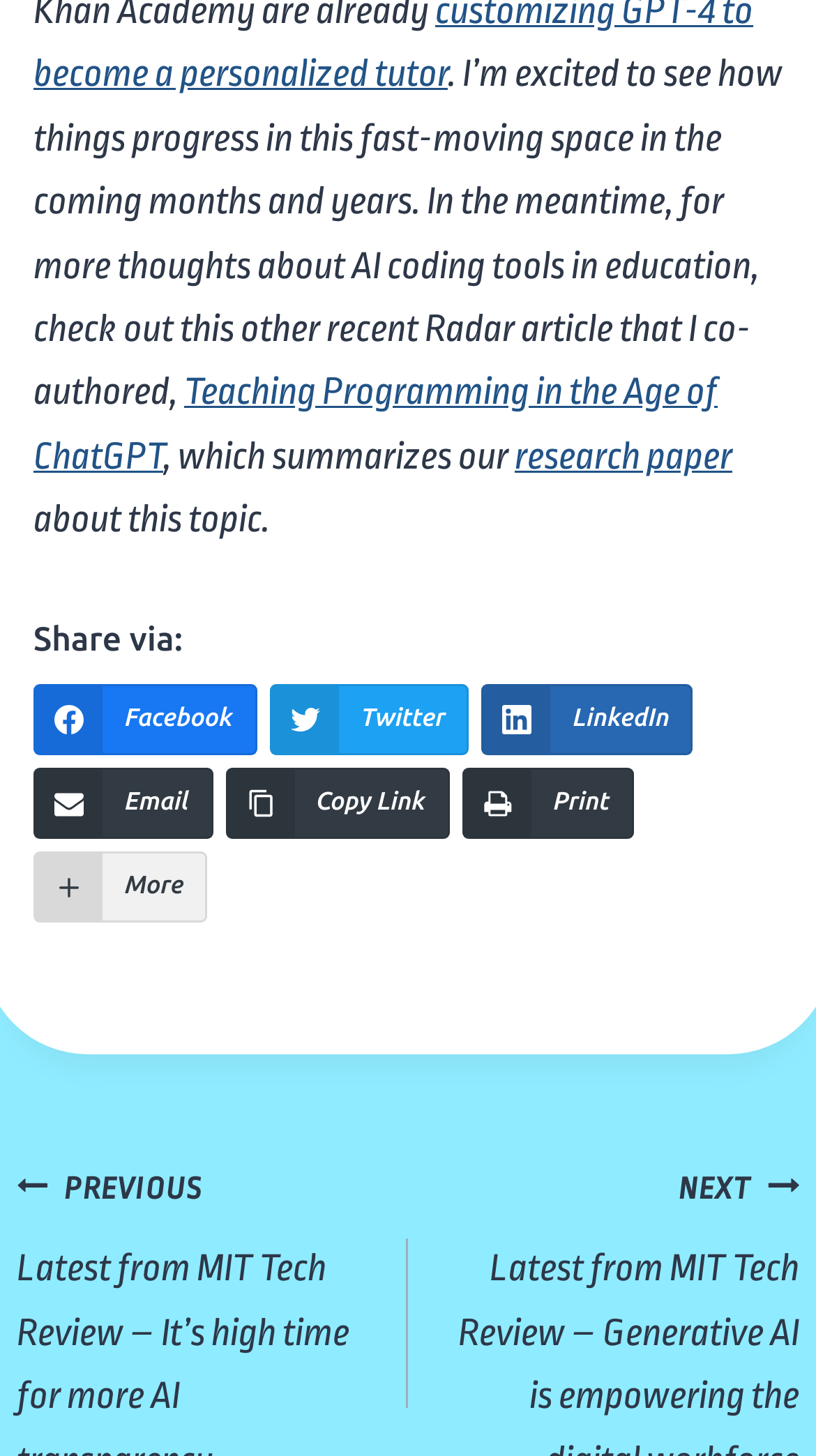Show the bounding box coordinates of the element that should be clicked to complete the task: "Apply for a course".

None